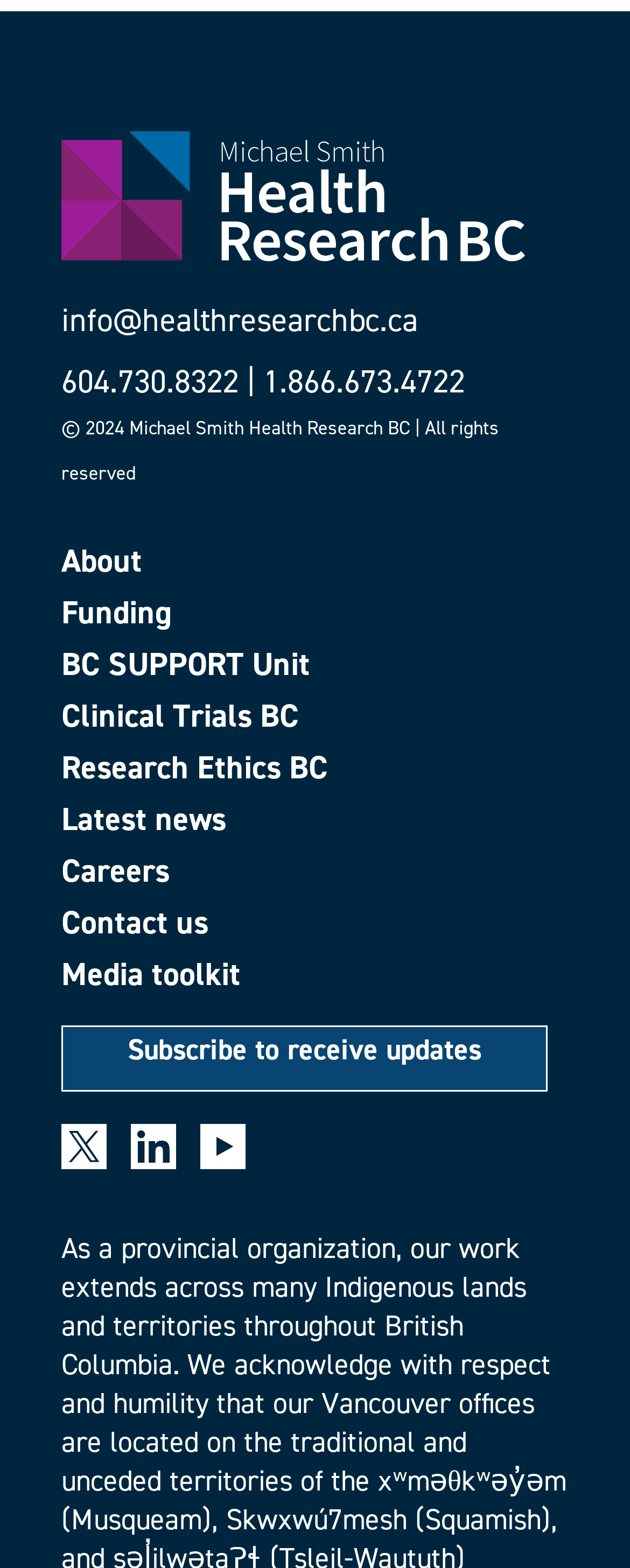Mark the bounding box of the element that matches the following description: "Media toolkit".

[0.097, 0.611, 0.903, 0.631]